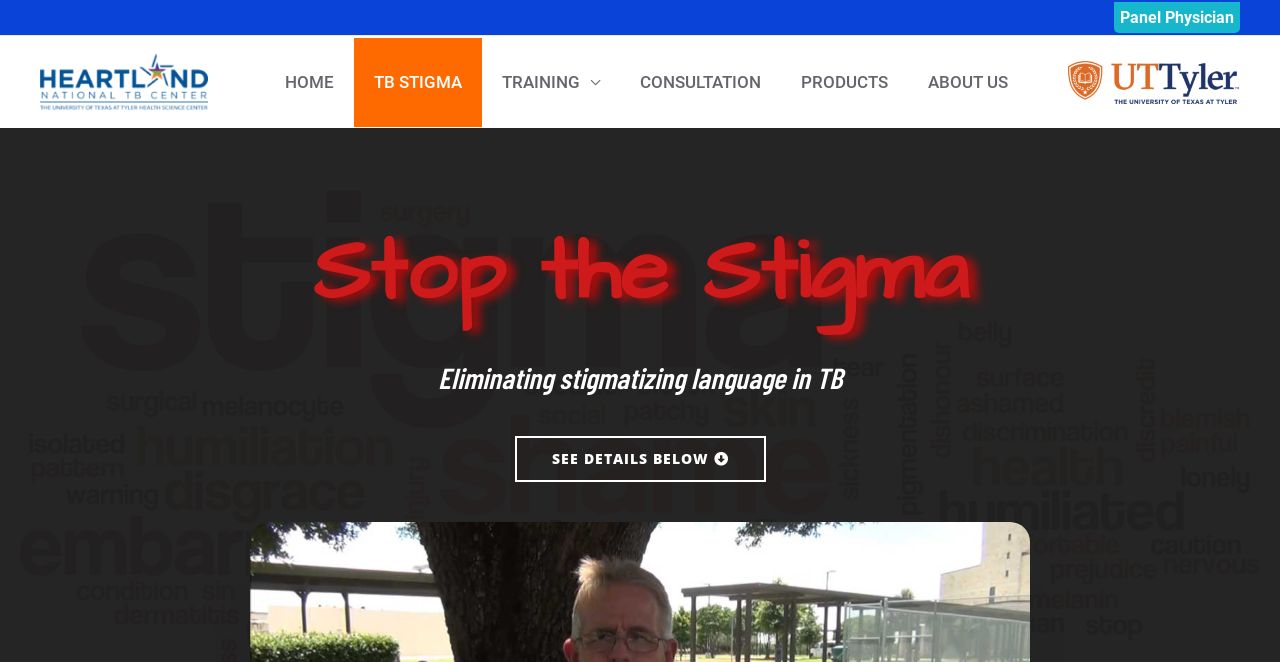How many main sections are there in the site navigation?
Give a one-word or short phrase answer based on the image.

6